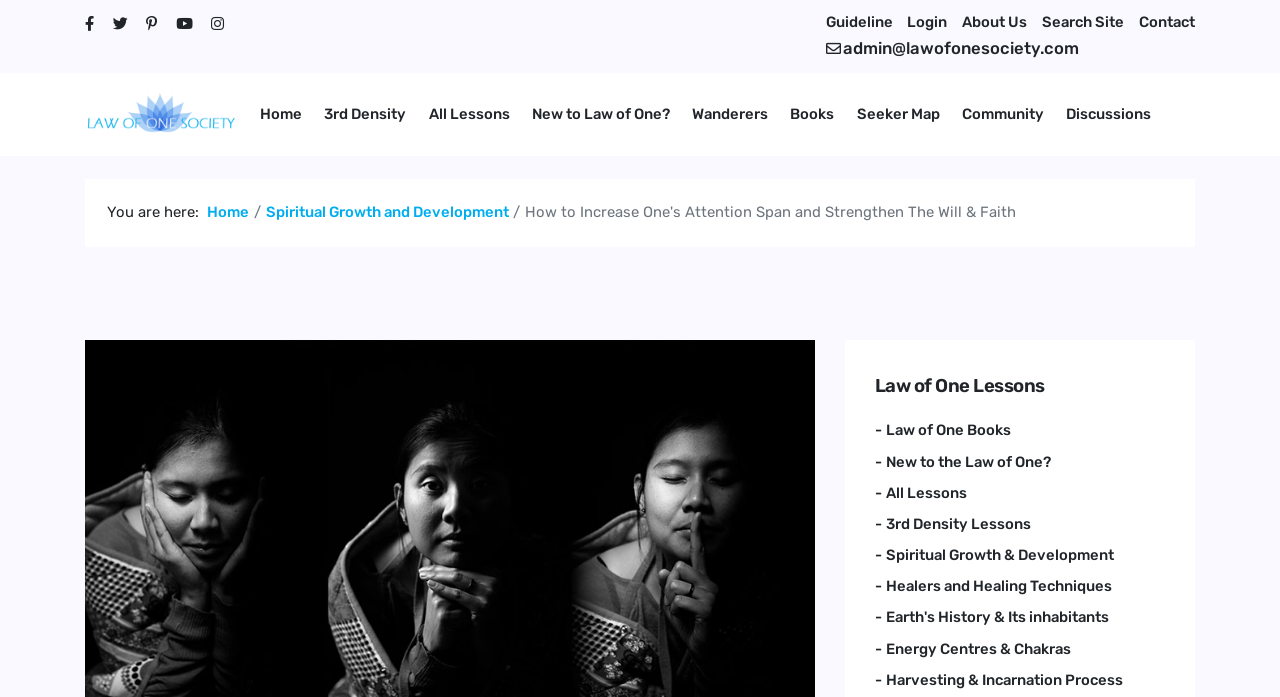Find the bounding box coordinates of the element I should click to carry out the following instruction: "Learn about Spiritual Growth and Development".

[0.207, 0.291, 0.397, 0.317]